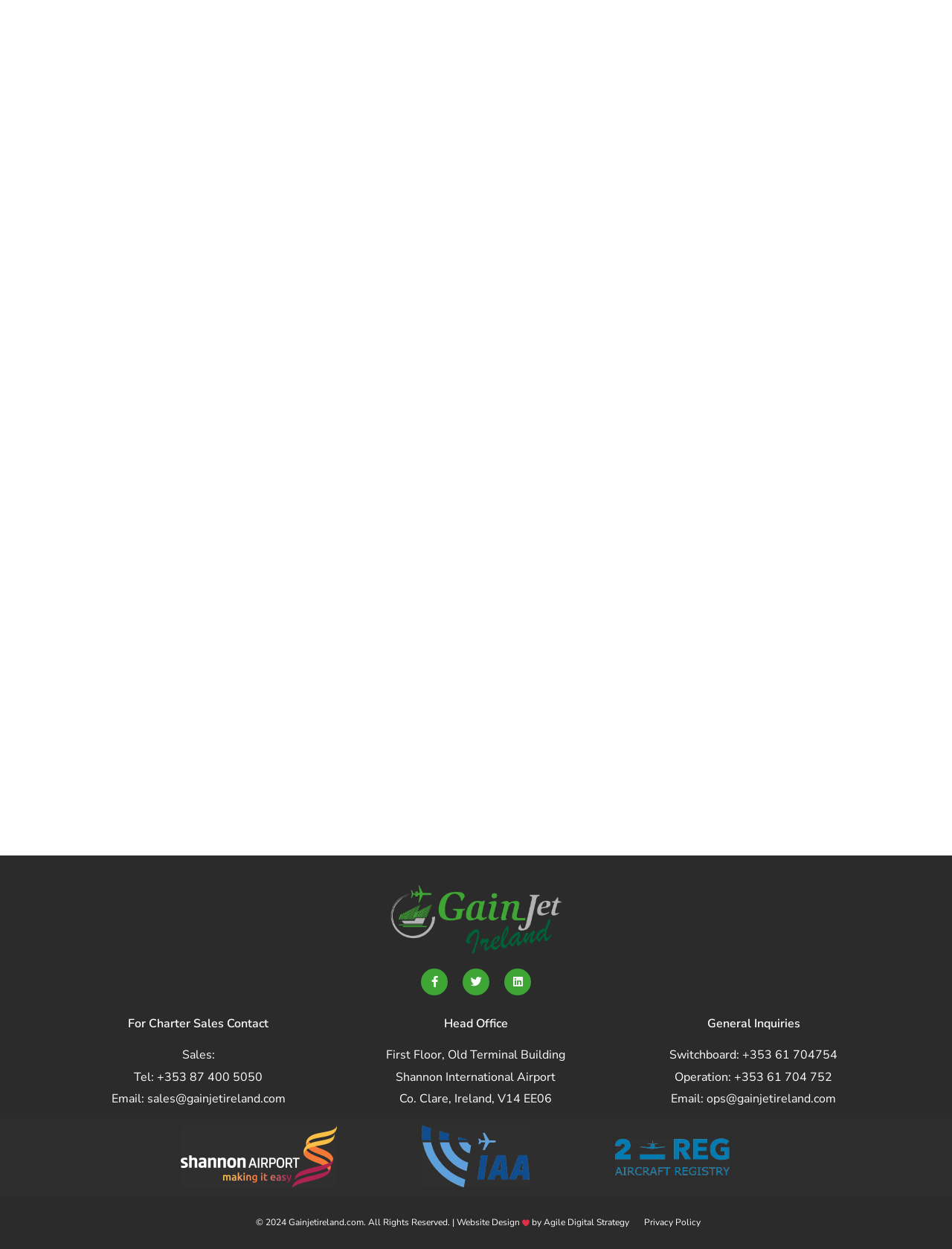What is the location of the head office?
Can you offer a detailed and complete answer to this question?

The location of the head office is Shannon International Airport, which can be found in the 'Head Office' section, along with the address 'First Floor, Old Terminal Building, Co. Clare, Ireland, V14 EE06'.